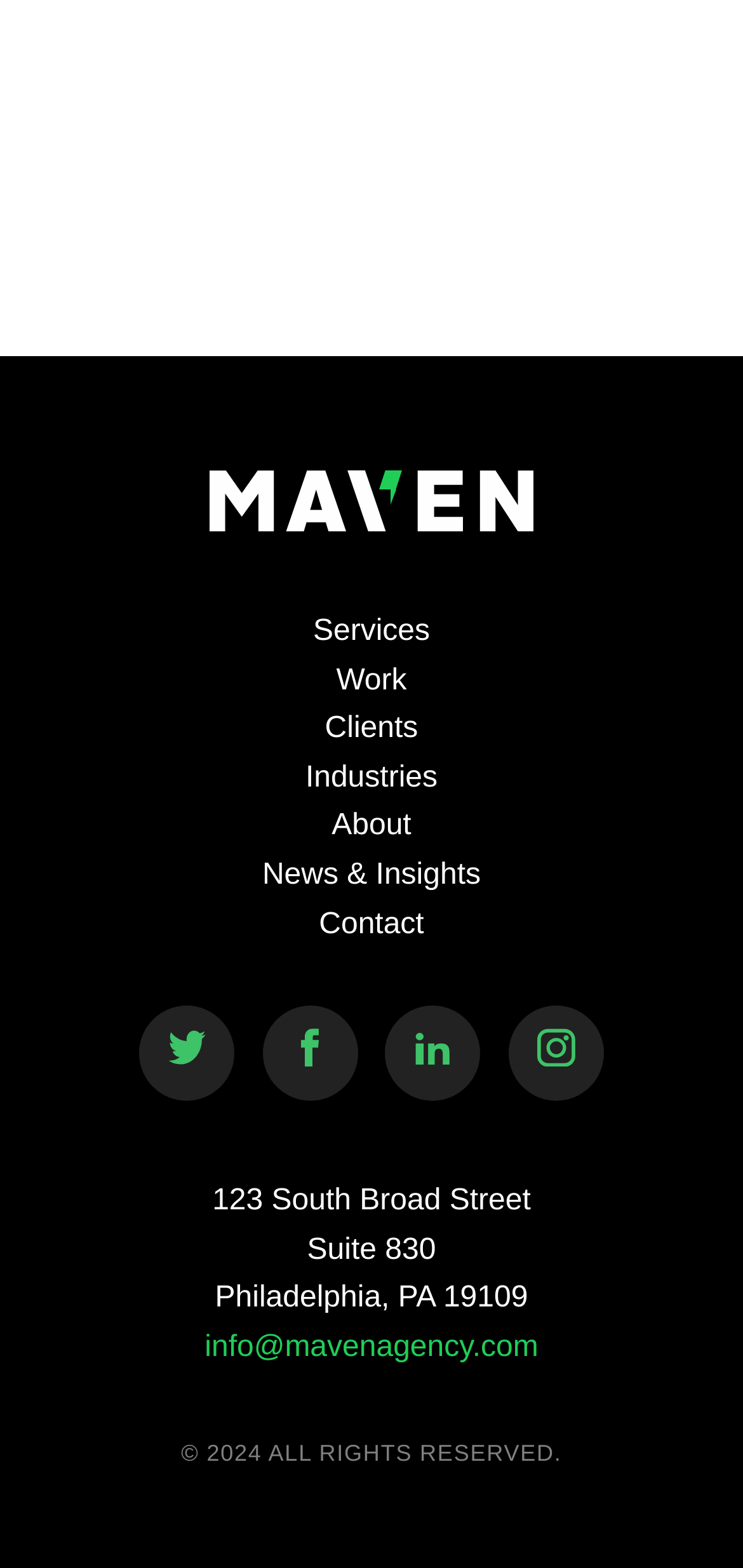Answer the following query concisely with a single word or phrase:
What is the copyright year of Maven's website?

2024